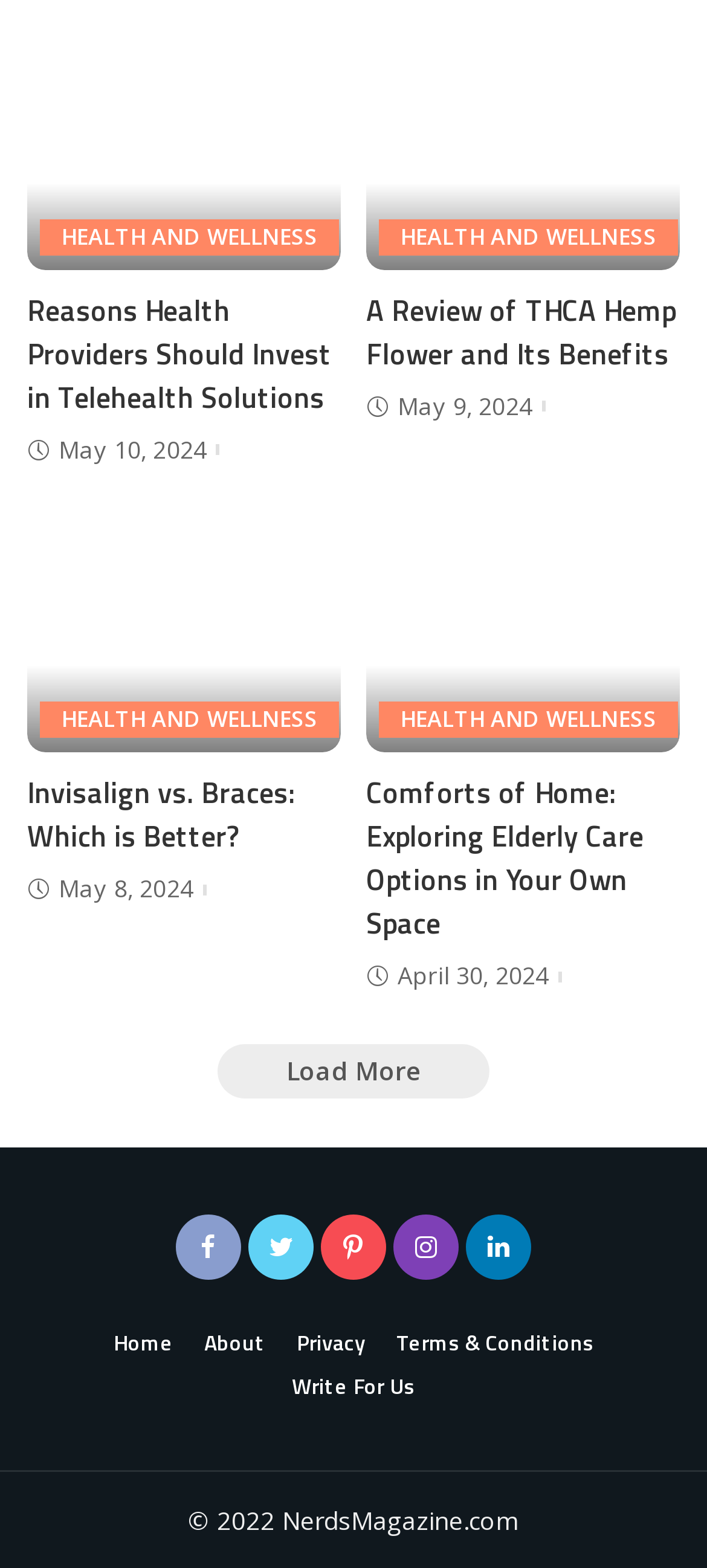Highlight the bounding box coordinates of the element that should be clicked to carry out the following instruction: "Read the 'Invisalign vs. Braces: Which is Better?' article". The coordinates must be given as four float numbers ranging from 0 to 1, i.e., [left, top, right, bottom].

[0.038, 0.492, 0.482, 0.547]